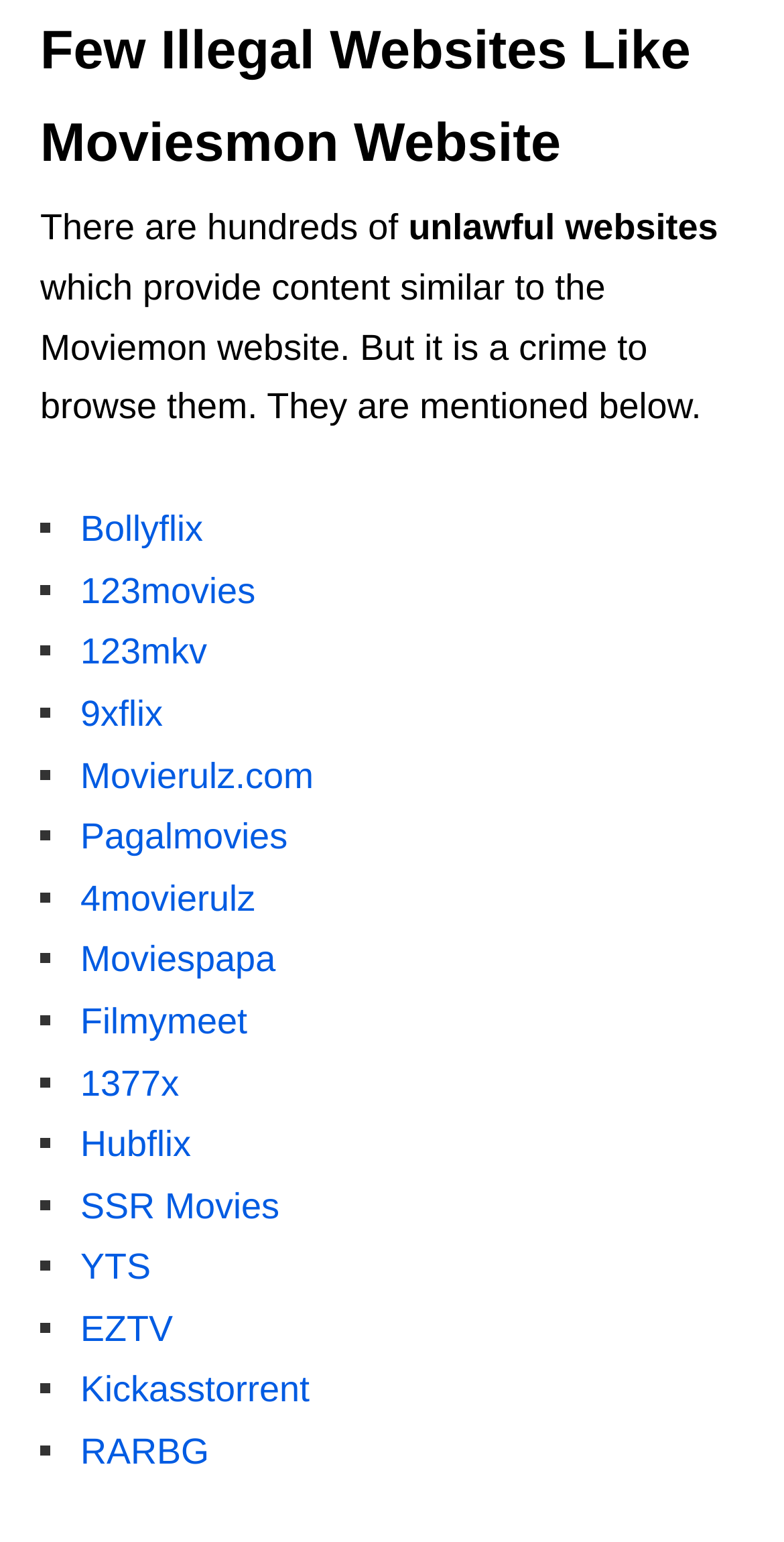Is it legal to browse these websites?
Please interpret the details in the image and answer the question thoroughly.

The webpage explicitly states that browsing these websites is a crime, implying that it is illegal and should be avoided.